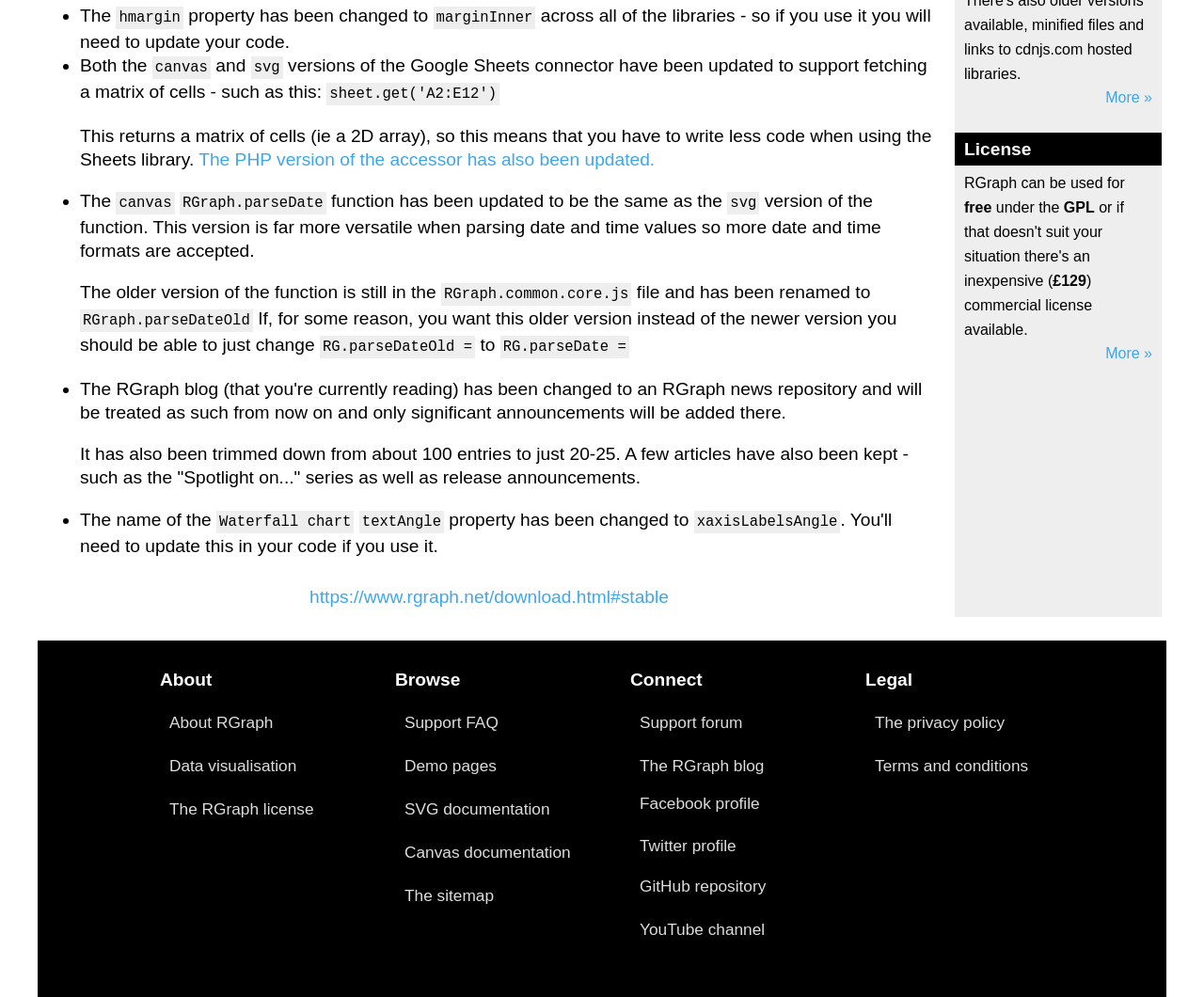Identify the bounding box of the UI element described as follows: "The RGraph license". Provide the coordinates as four float numbers in the range of 0 to 1 [left, top, right, bottom].

[0.141, 0.795, 0.261, 0.813]